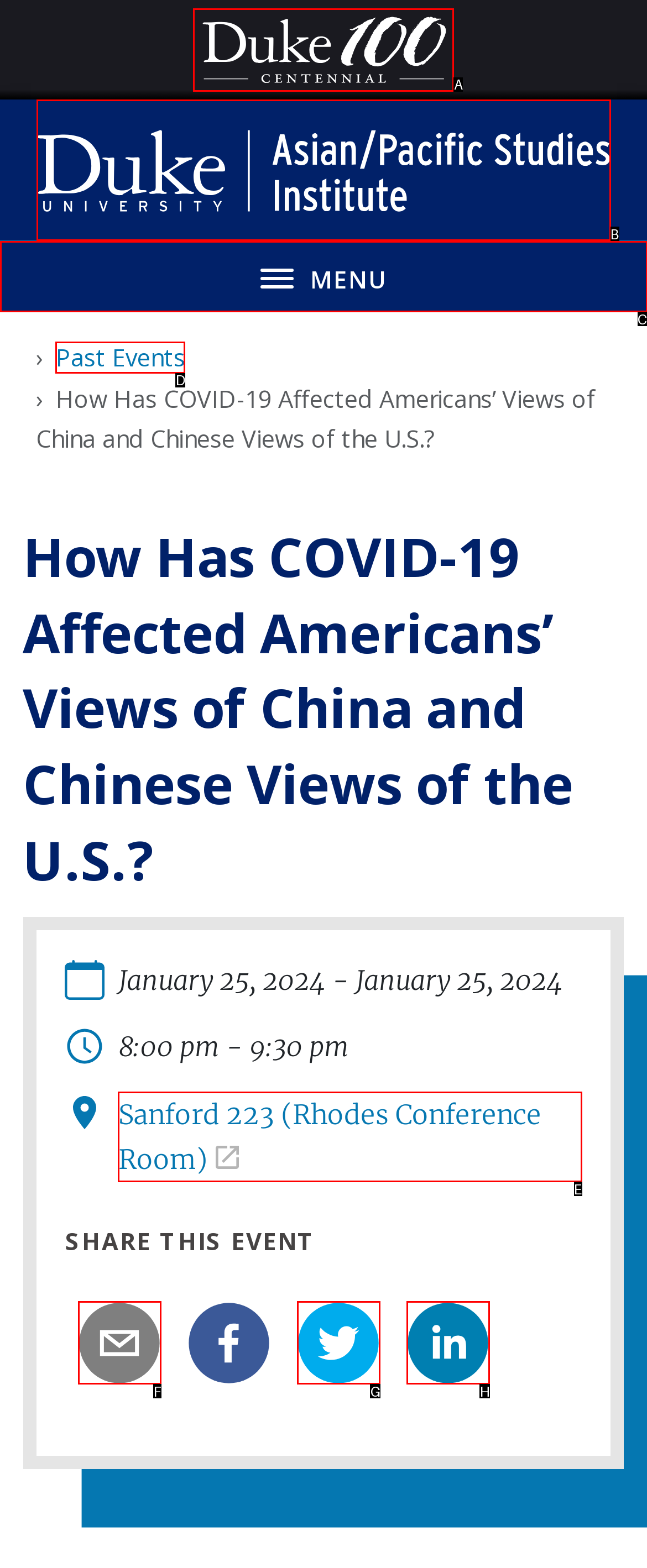Choose the letter that corresponds to the correct button to accomplish the task: Toggle the navigation menu
Reply with the letter of the correct selection only.

C